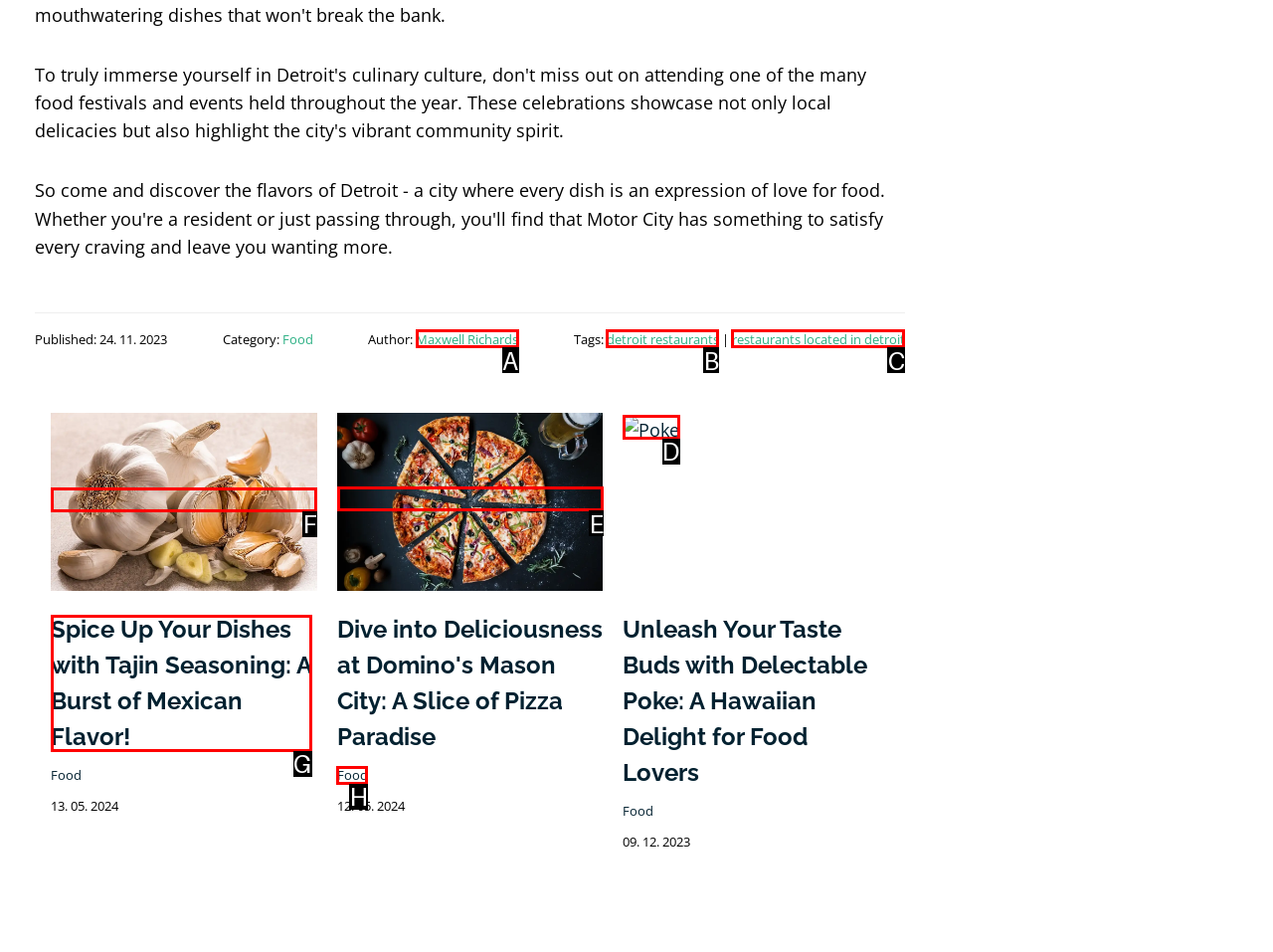Select the correct UI element to complete the task: Explore the article about Domino's Mason City
Please provide the letter of the chosen option.

E